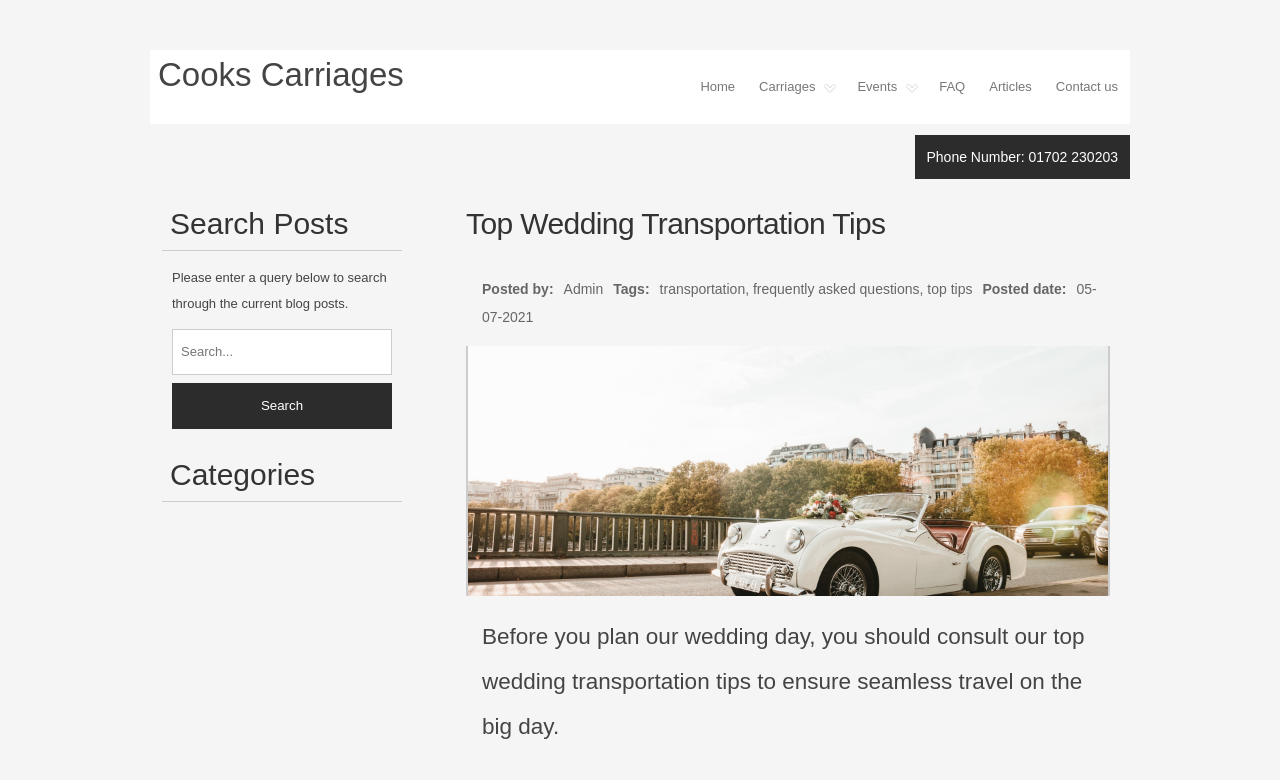Please determine the bounding box coordinates of the element to click in order to execute the following instruction: "Click on the 'Cooks Carriages' link". The coordinates should be four float numbers between 0 and 1, specified as [left, top, right, bottom].

[0.123, 0.074, 0.315, 0.117]